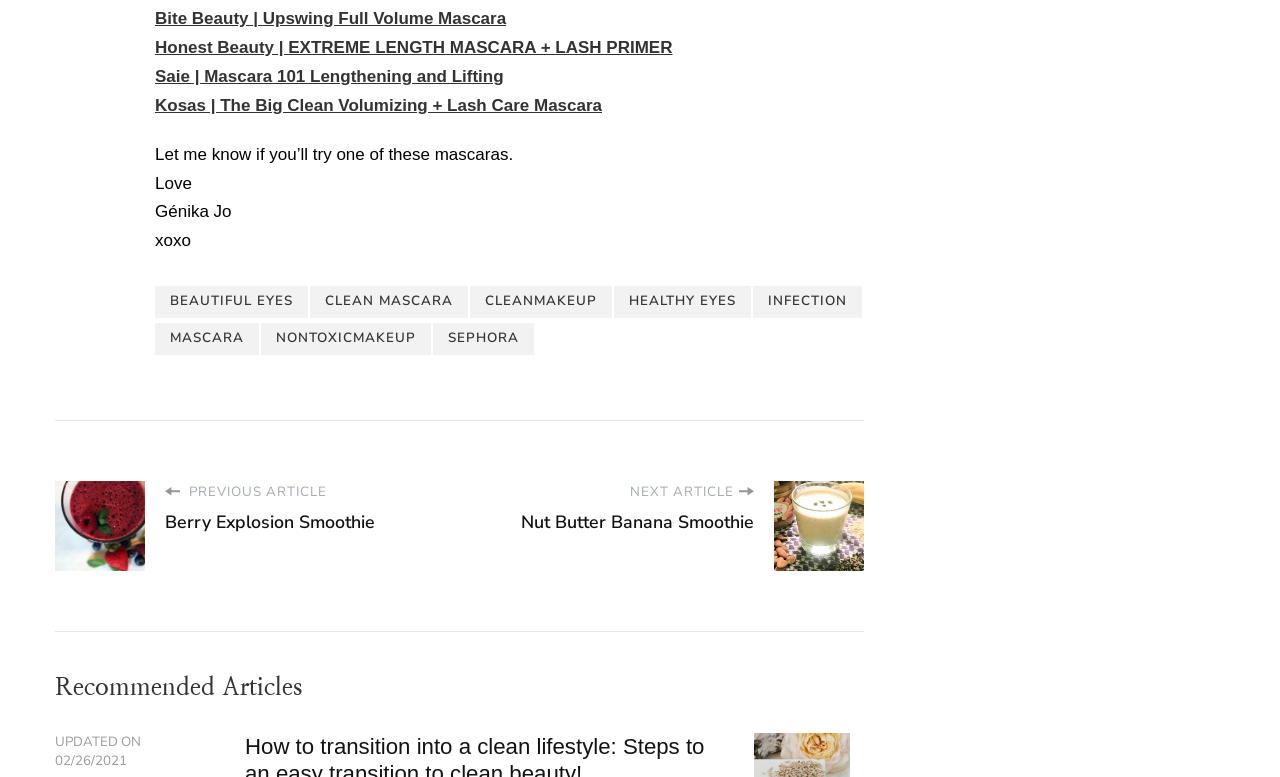Please identify the bounding box coordinates of the element's region that needs to be clicked to fulfill the following instruction: "Click on About Us". The bounding box coordinates should consist of four float numbers between 0 and 1, i.e., [left, top, right, bottom].

None